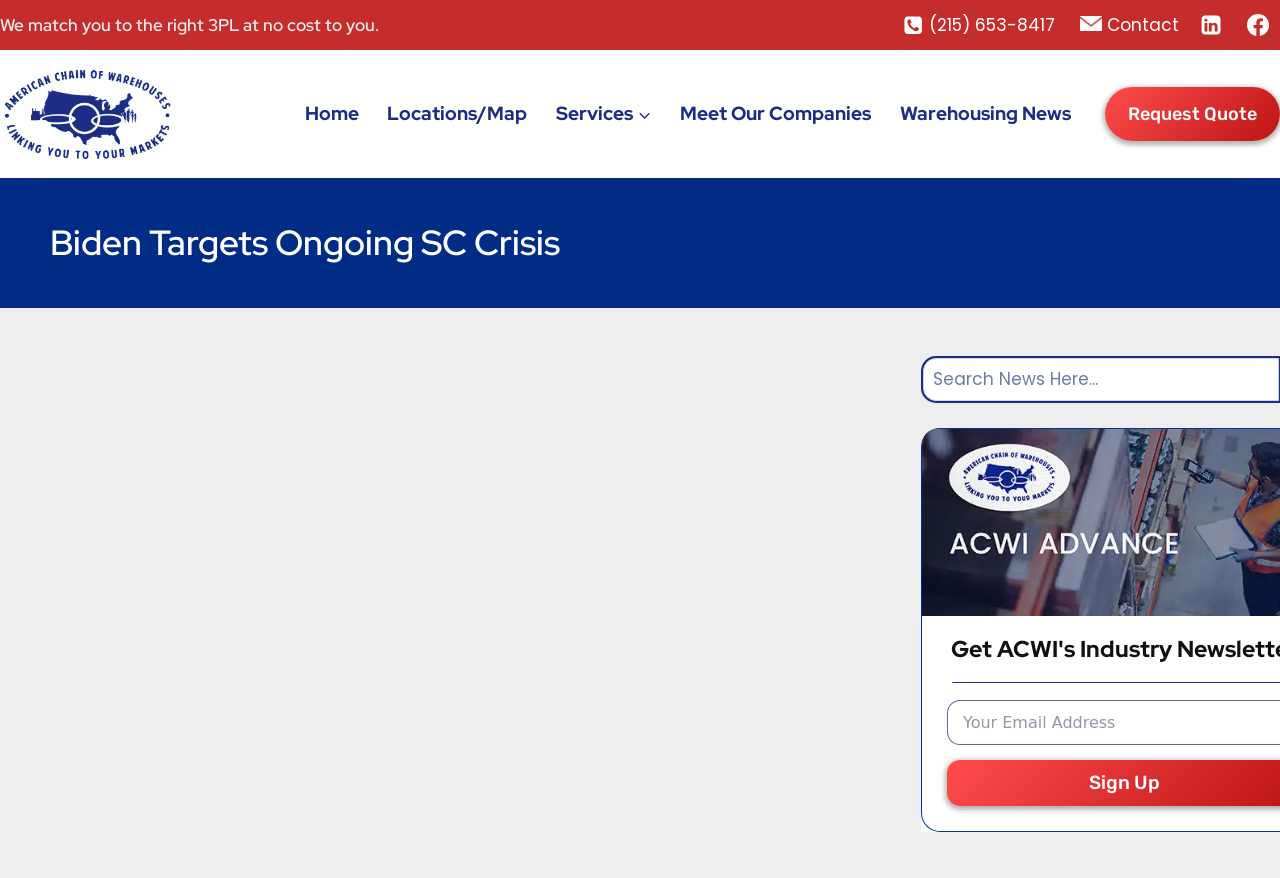Please locate the bounding box coordinates of the element that should be clicked to achieve the given instruction: "click the phone number".

[0.706, 0.013, 0.824, 0.044]